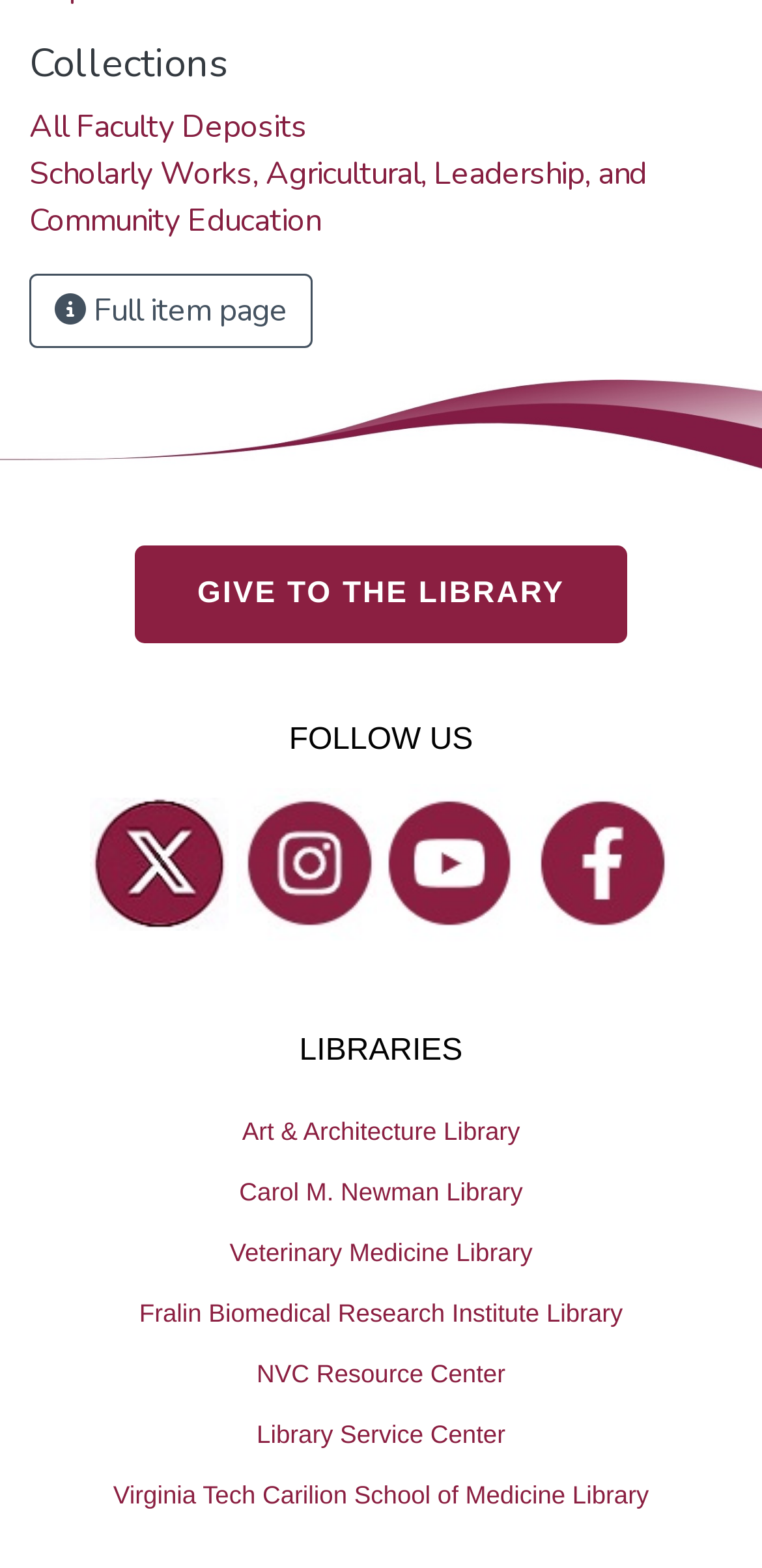Please find the bounding box coordinates for the clickable element needed to perform this instruction: "Donate to the library".

[0.177, 0.348, 0.823, 0.41]